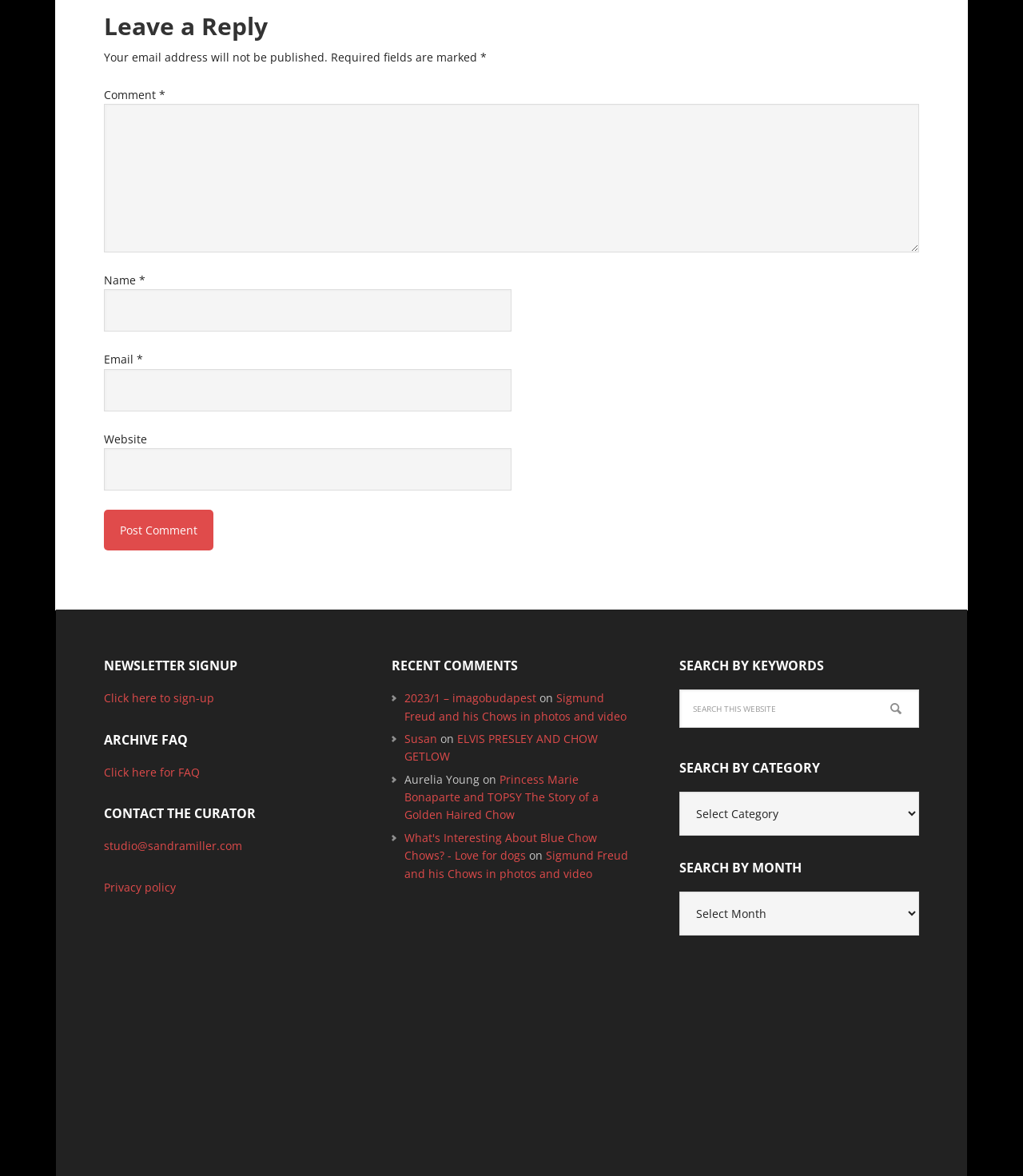Specify the bounding box coordinates of the region I need to click to perform the following instruction: "View recent comments". The coordinates must be four float numbers in the range of 0 to 1, i.e., [left, top, right, bottom].

[0.395, 0.587, 0.524, 0.6]